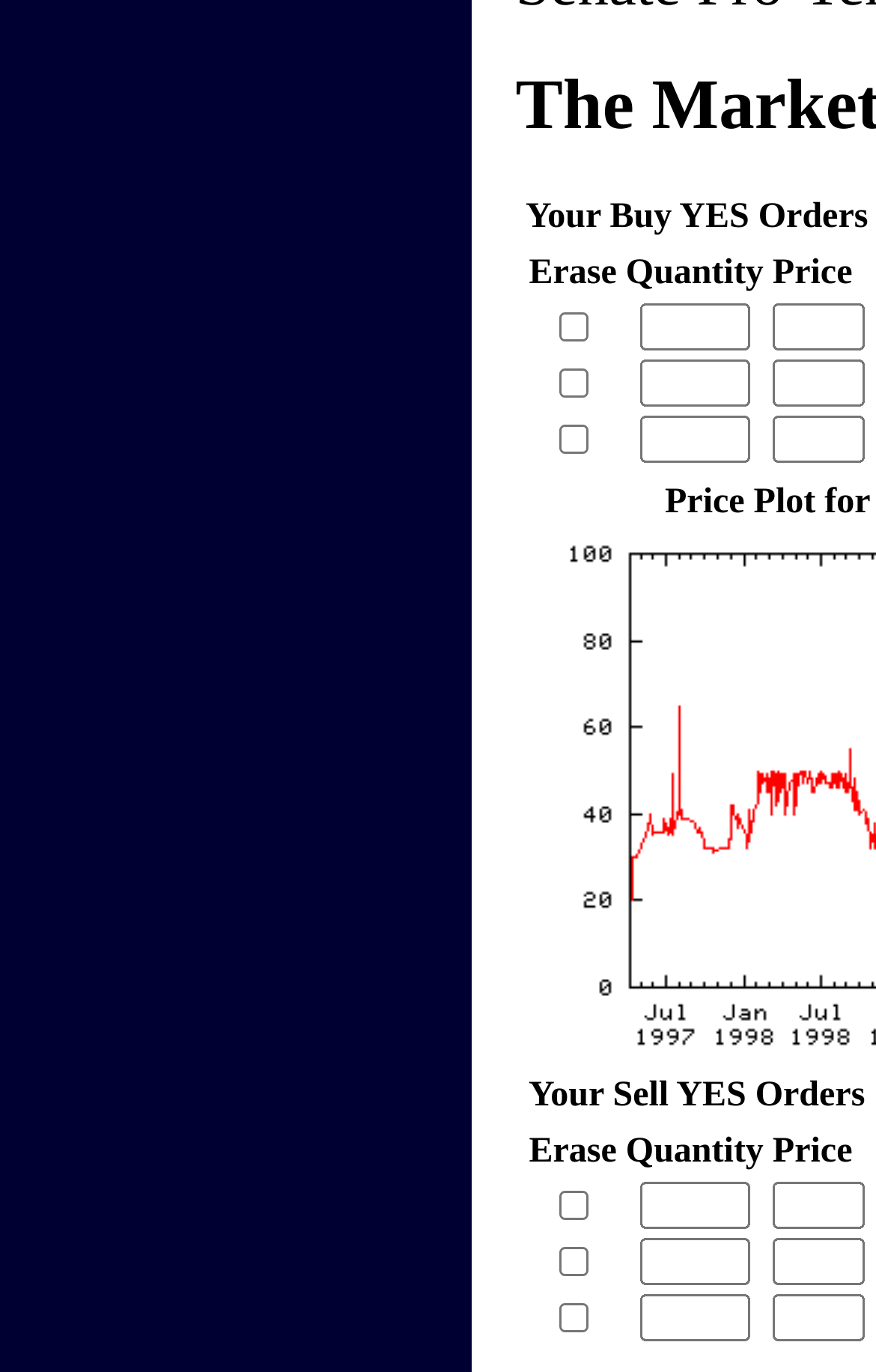Determine the bounding box coordinates for the UI element described. Format the coordinates as (top-left x, top-left y, bottom-right x, bottom-right y) and ensure all values are between 0 and 1. Element description: name="1.delete" value="on"

[0.639, 0.268, 0.672, 0.29]